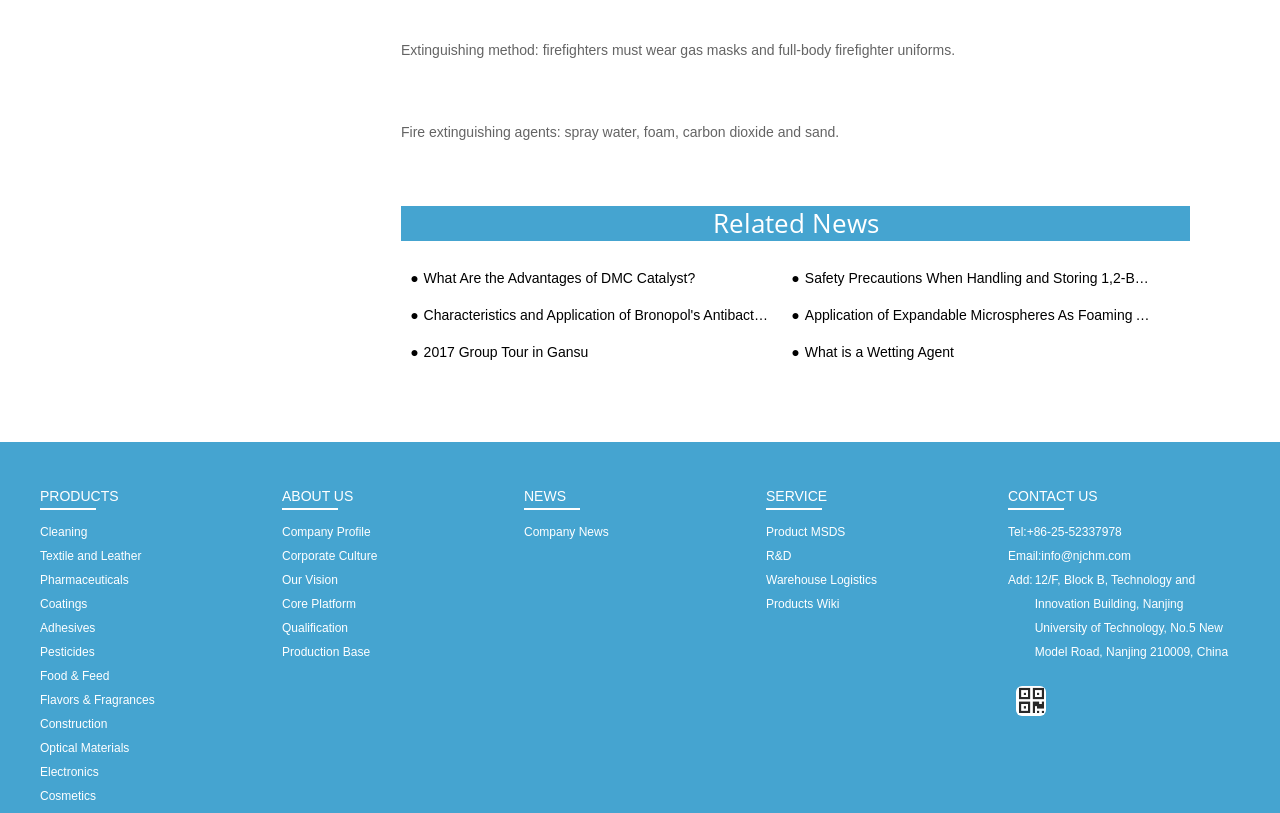Can you show the bounding box coordinates of the region to click on to complete the task described in the instruction: "Learn about 'Characteristics and Application of Bronopol's Antibacterial and Antiseptic Effects'"?

[0.32, 0.379, 0.604, 0.4]